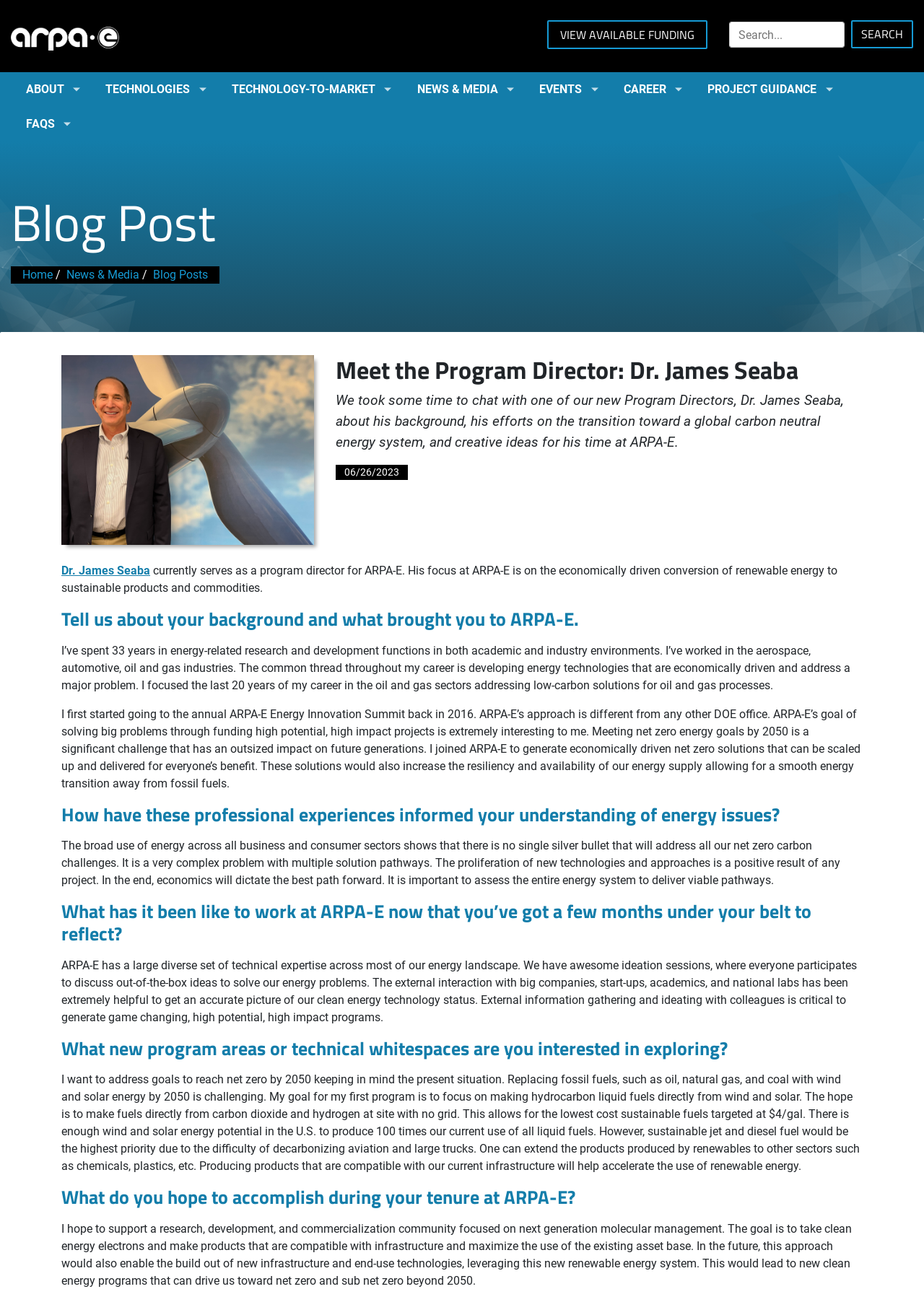Using the description "value="Search"", predict the bounding box of the relevant HTML element.

[0.921, 0.015, 0.988, 0.037]